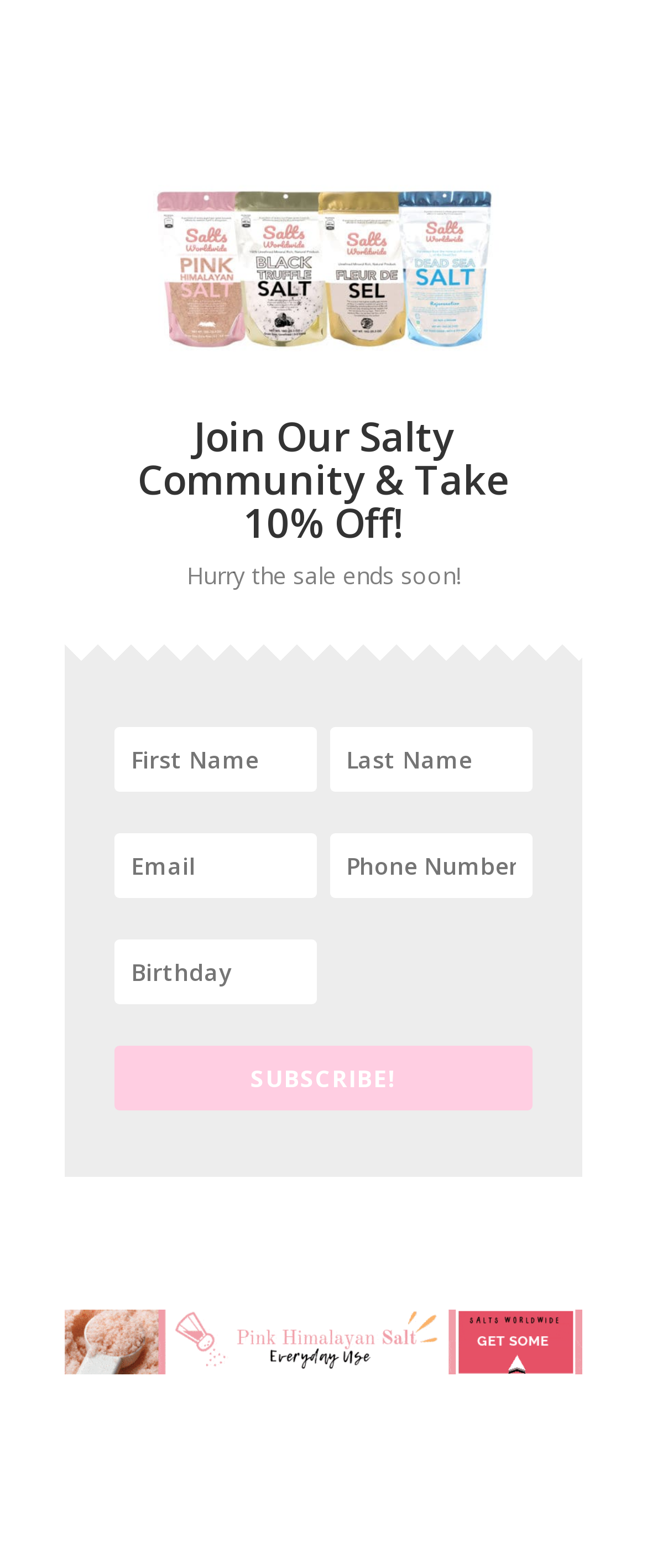What is the purpose of the textboxes?
Using the image as a reference, answer with just one word or a short phrase.

To collect user information